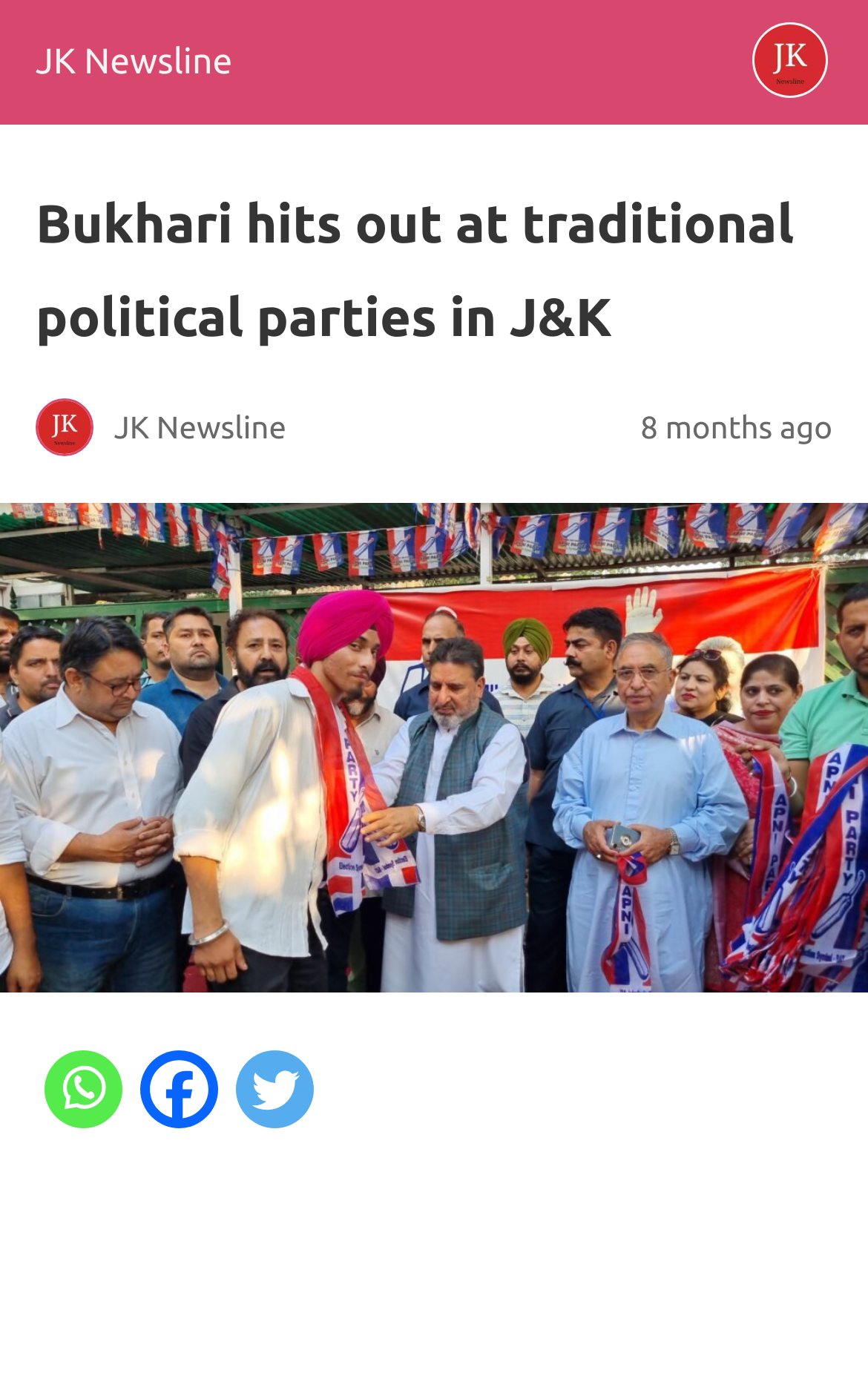Examine the screenshot and answer the question in as much detail as possible: How long ago was the article published?

I found the answer by examining the time element with the text '8 months ago', which indicates when the article was published.